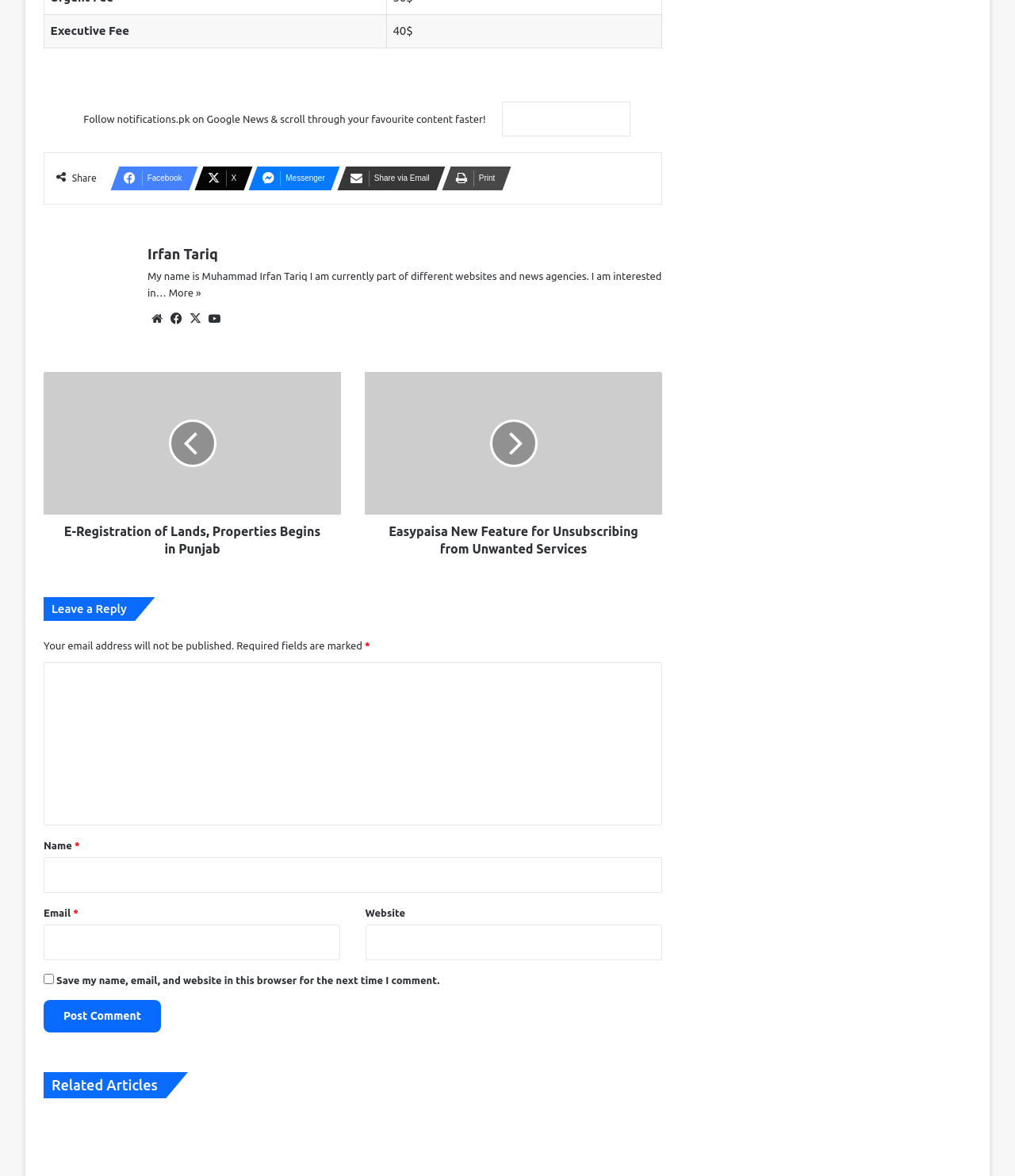Please find the bounding box coordinates of the element that you should click to achieve the following instruction: "Read more about E-Registration of Lands, Properties Begins in Punjab". The coordinates should be presented as four float numbers between 0 and 1: [left, top, right, bottom].

[0.043, 0.438, 0.336, 0.474]